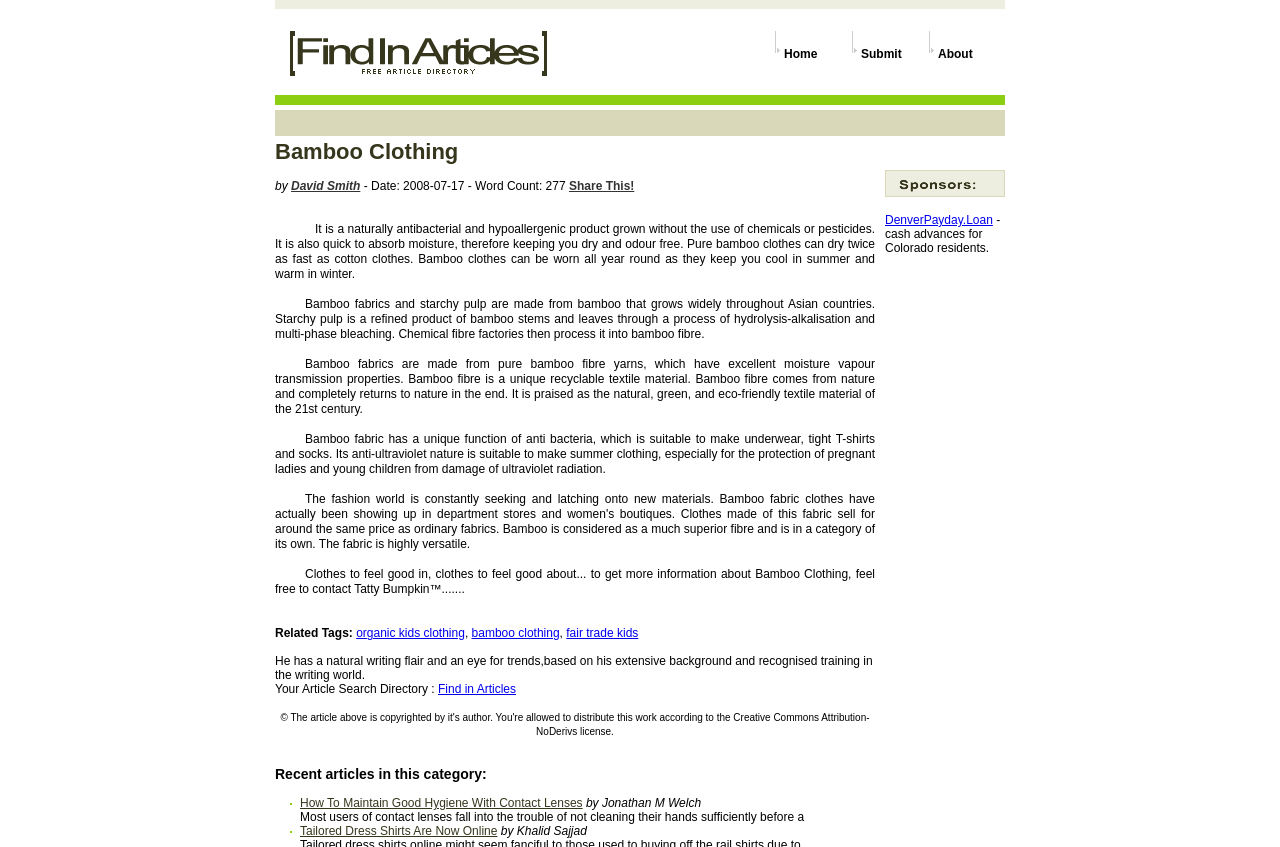Locate the bounding box coordinates of the element that should be clicked to execute the following instruction: "Click the 'Contact Us' link".

None